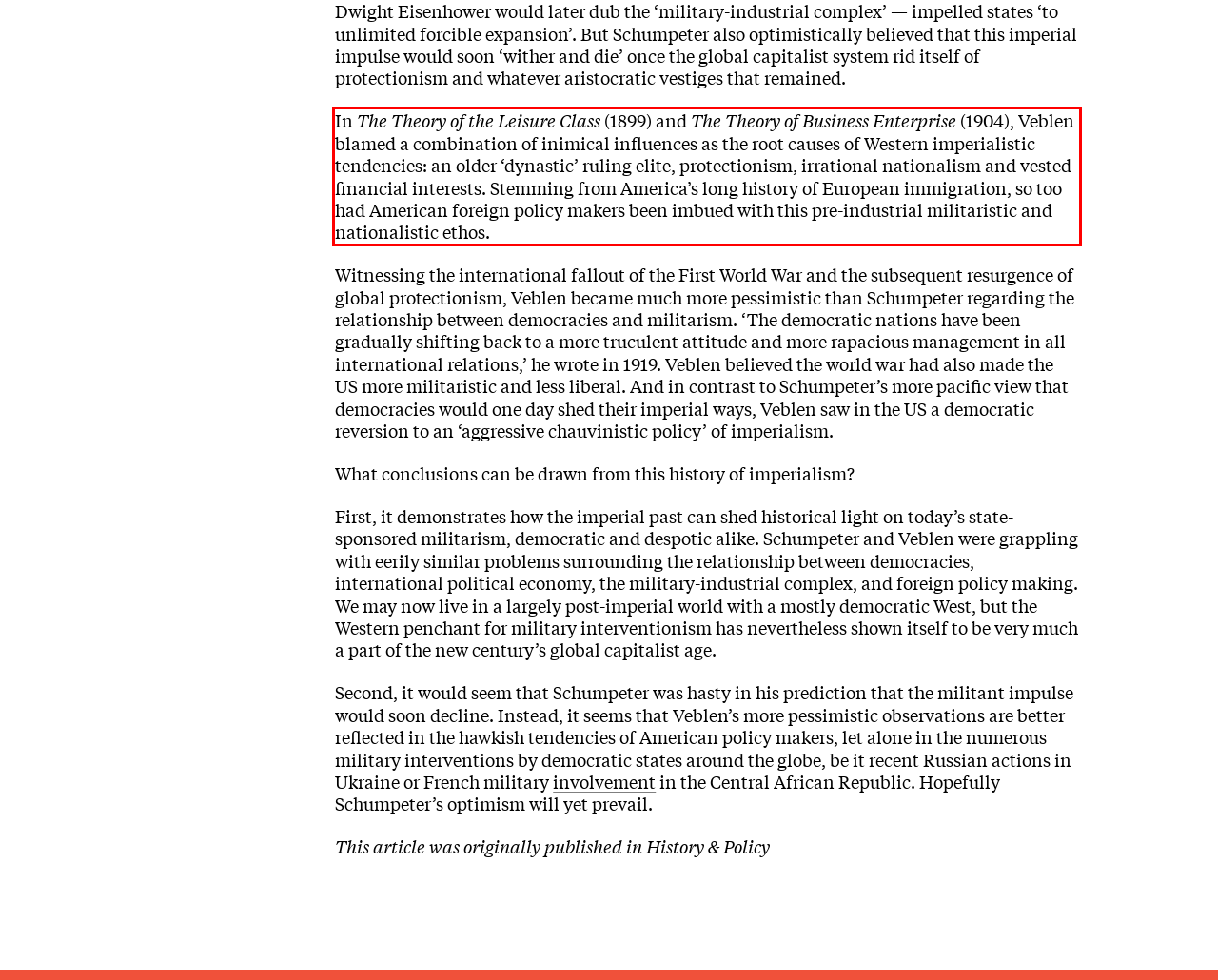Identify and transcribe the text content enclosed by the red bounding box in the given screenshot.

In The Theory of the Leisure Class (1899) and The Theory of Business Enterprise (1904), Veblen blamed a combination of inimical influences as the root causes of Western imperialistic tendencies: an older ‘dynastic’ ruling elite, protectionism, irrational nationalism and vested financial interests. Stemming from America’s long history of European immigration, so too had American foreign policy makers been imbued with this pre-industrial militaristic and nationalistic ethos.